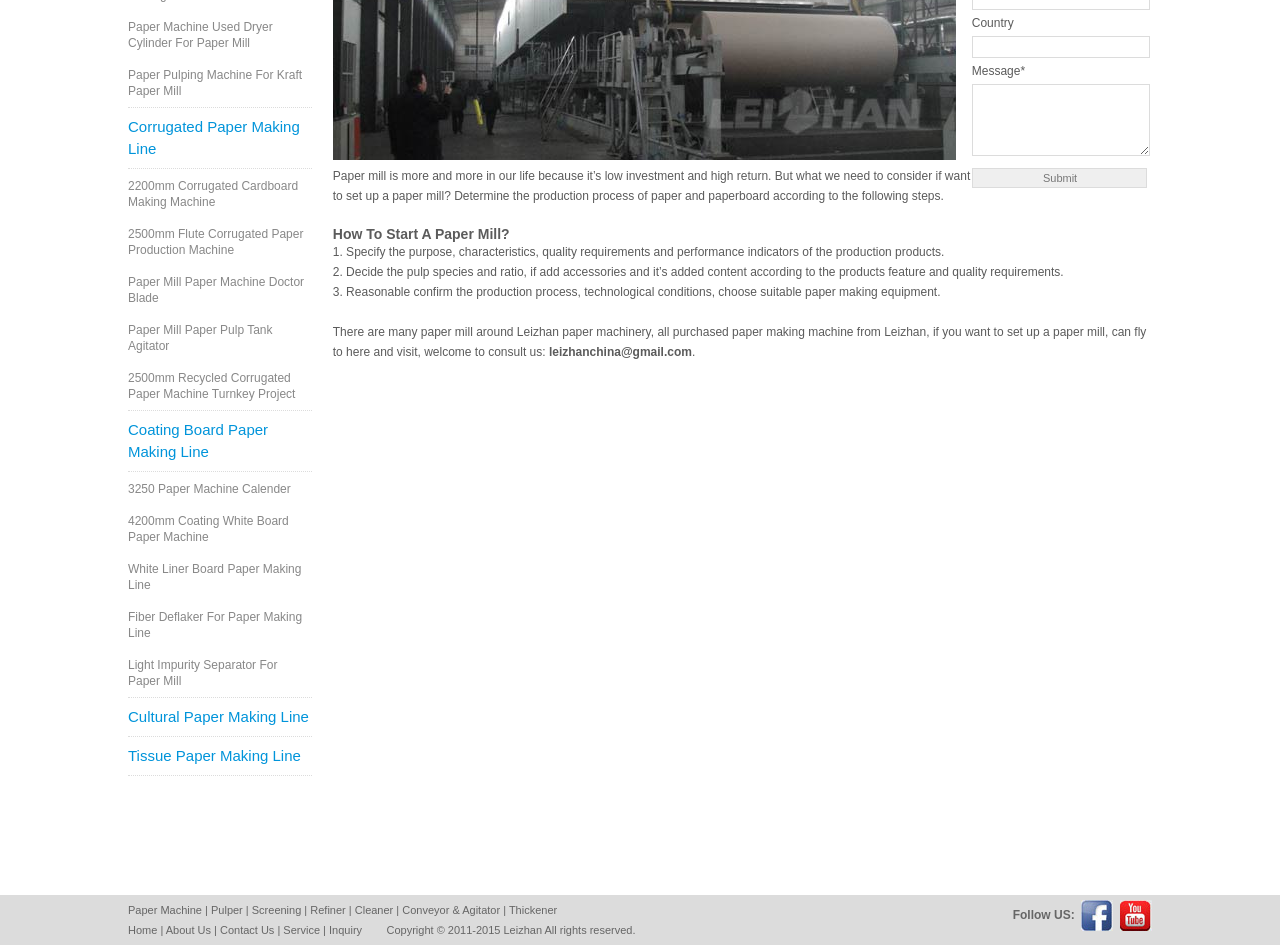Find the bounding box coordinates corresponding to the UI element with the description: "Refiner". The coordinates should be formatted as [left, top, right, bottom], with values as floats between 0 and 1.

[0.242, 0.957, 0.27, 0.969]